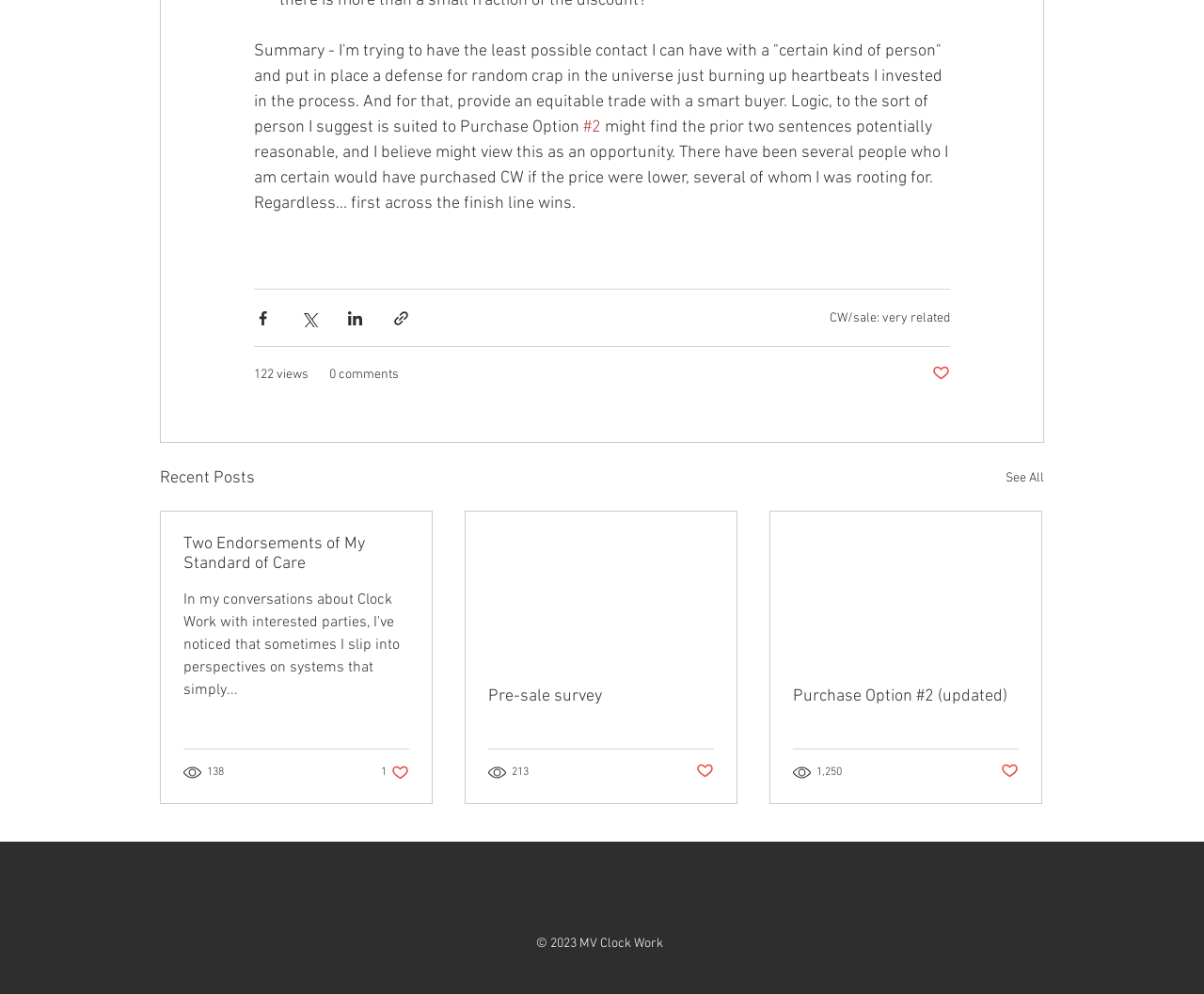How many comments does the first article have?
Based on the screenshot, provide your answer in one word or phrase.

0 comments